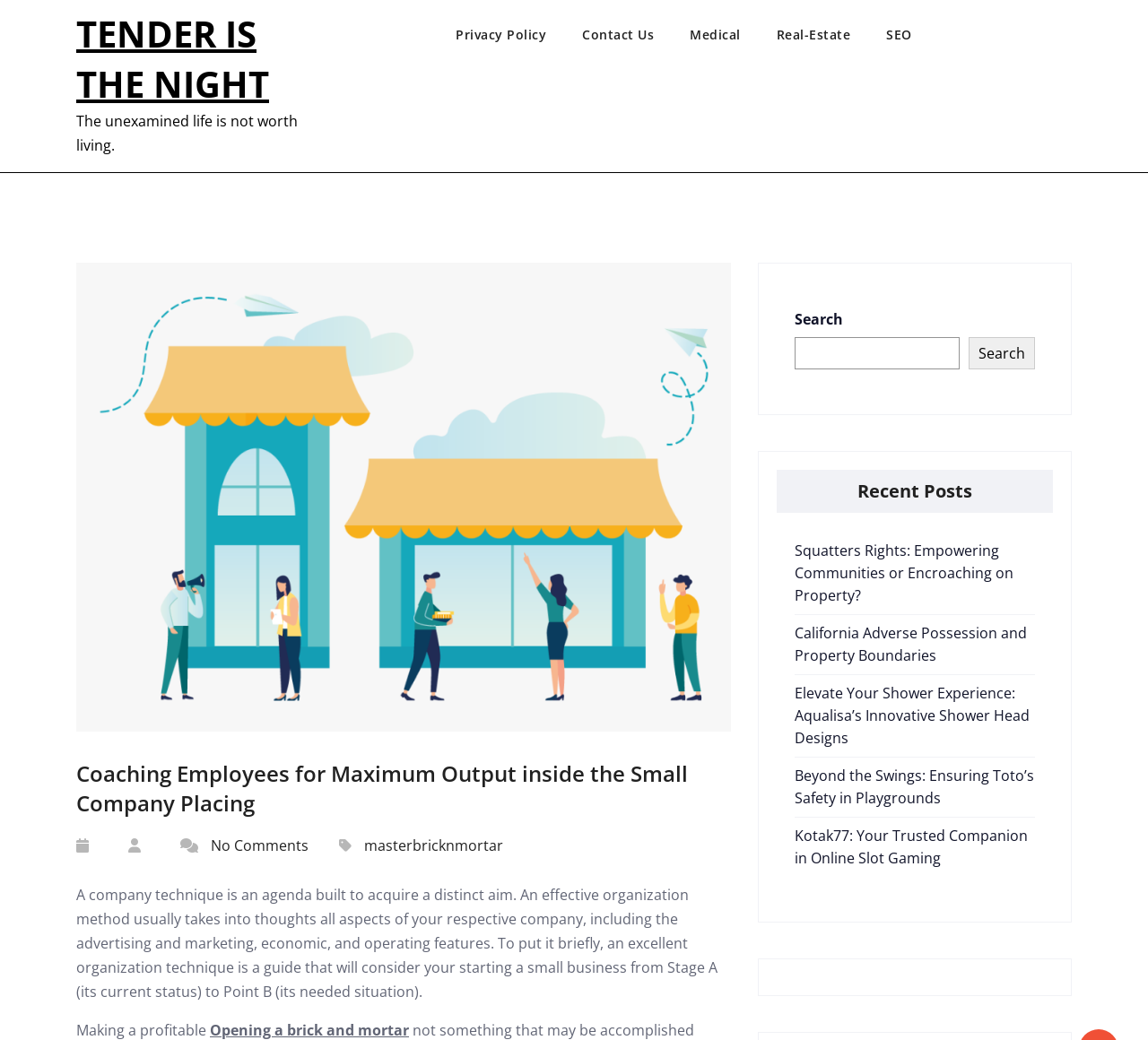Can you find and provide the title of the webpage?

TENDER IS THE NIGHT